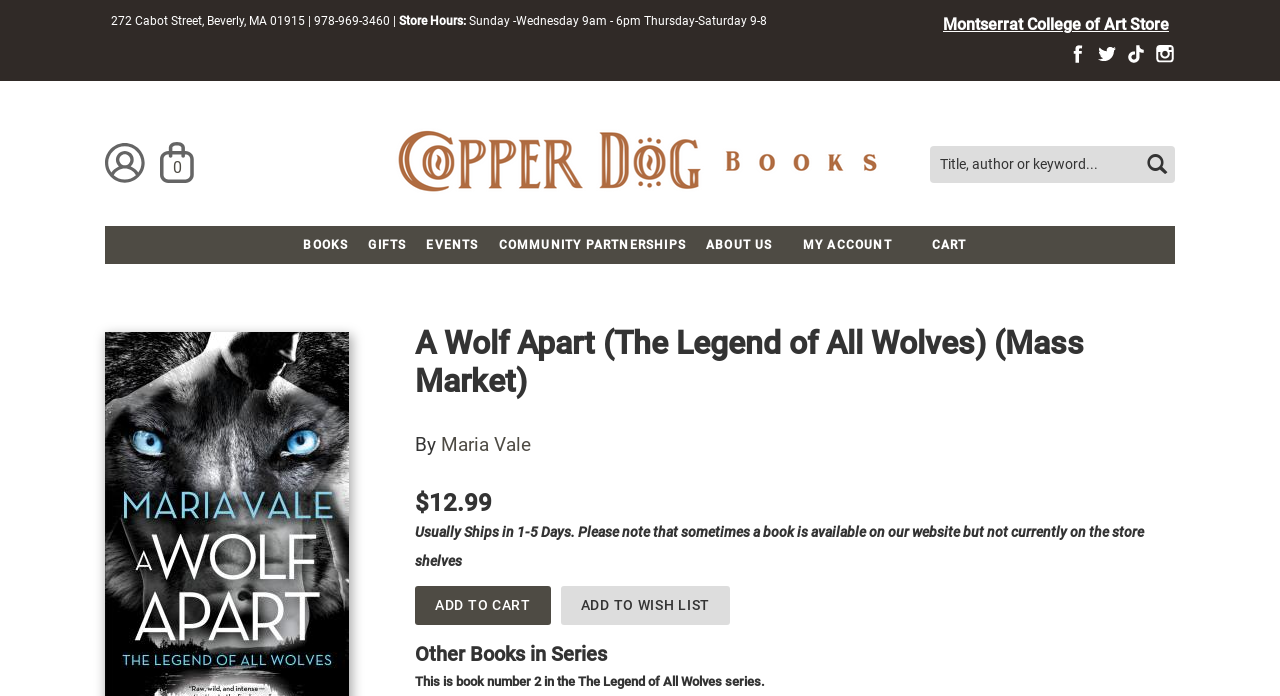Given the description "Events", determine the bounding box of the corresponding UI element.

[0.325, 0.324, 0.382, 0.379]